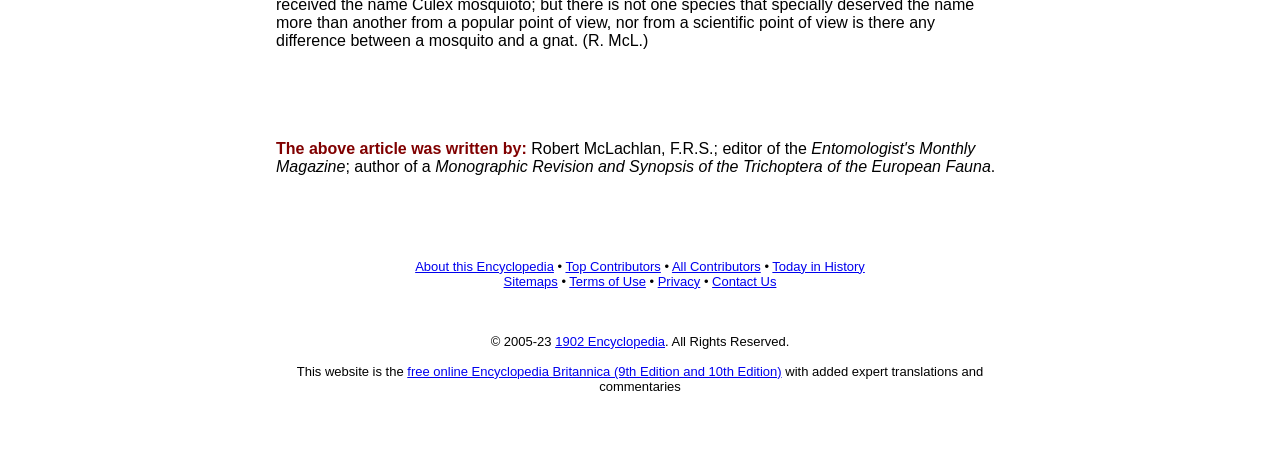Using the description: "Contact Us", identify the bounding box of the corresponding UI element in the screenshot.

[0.556, 0.583, 0.607, 0.614]